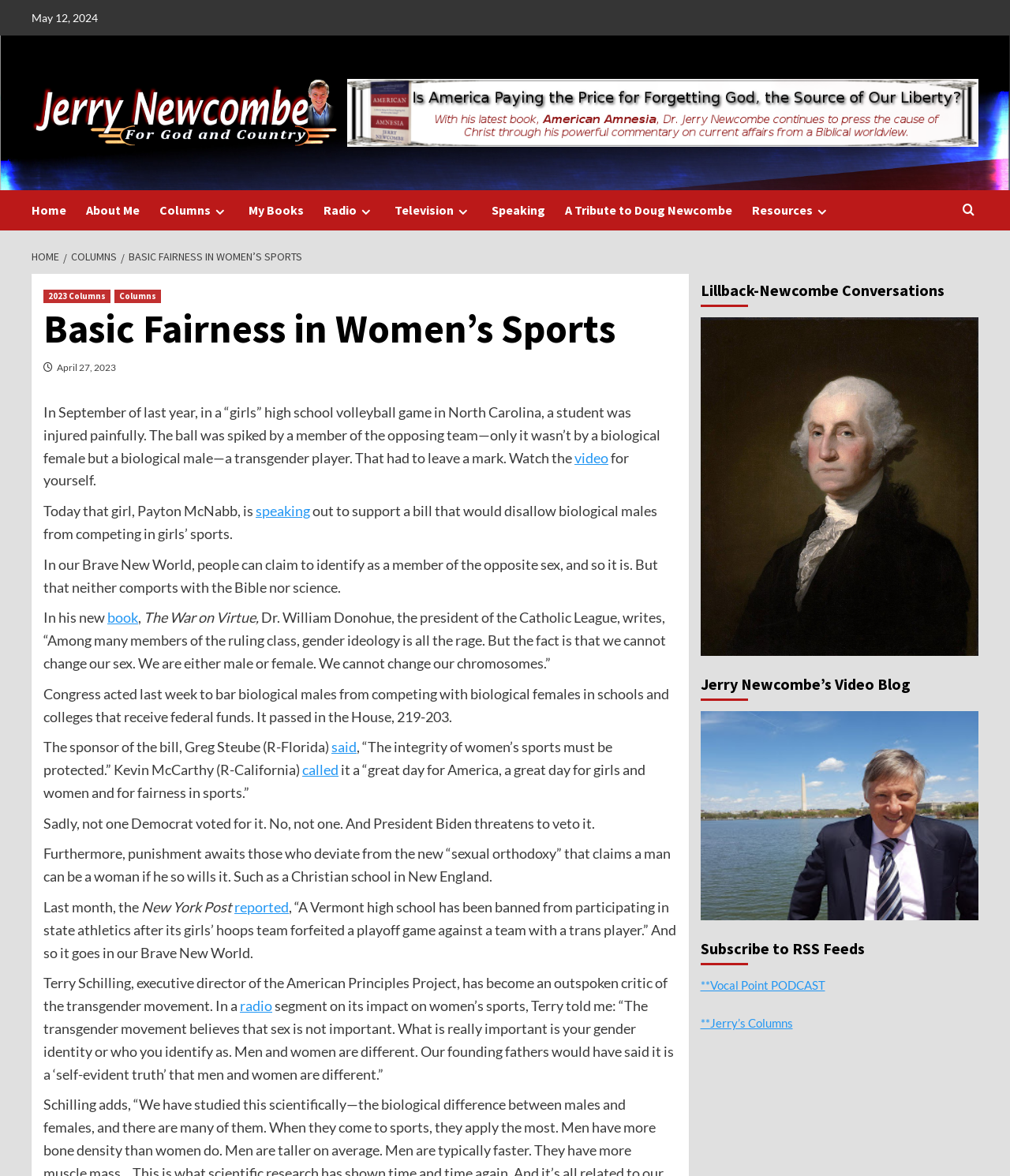What is the topic of the article?
Using the image, provide a concise answer in one word or a short phrase.

Basic Fairness in Women’s Sports